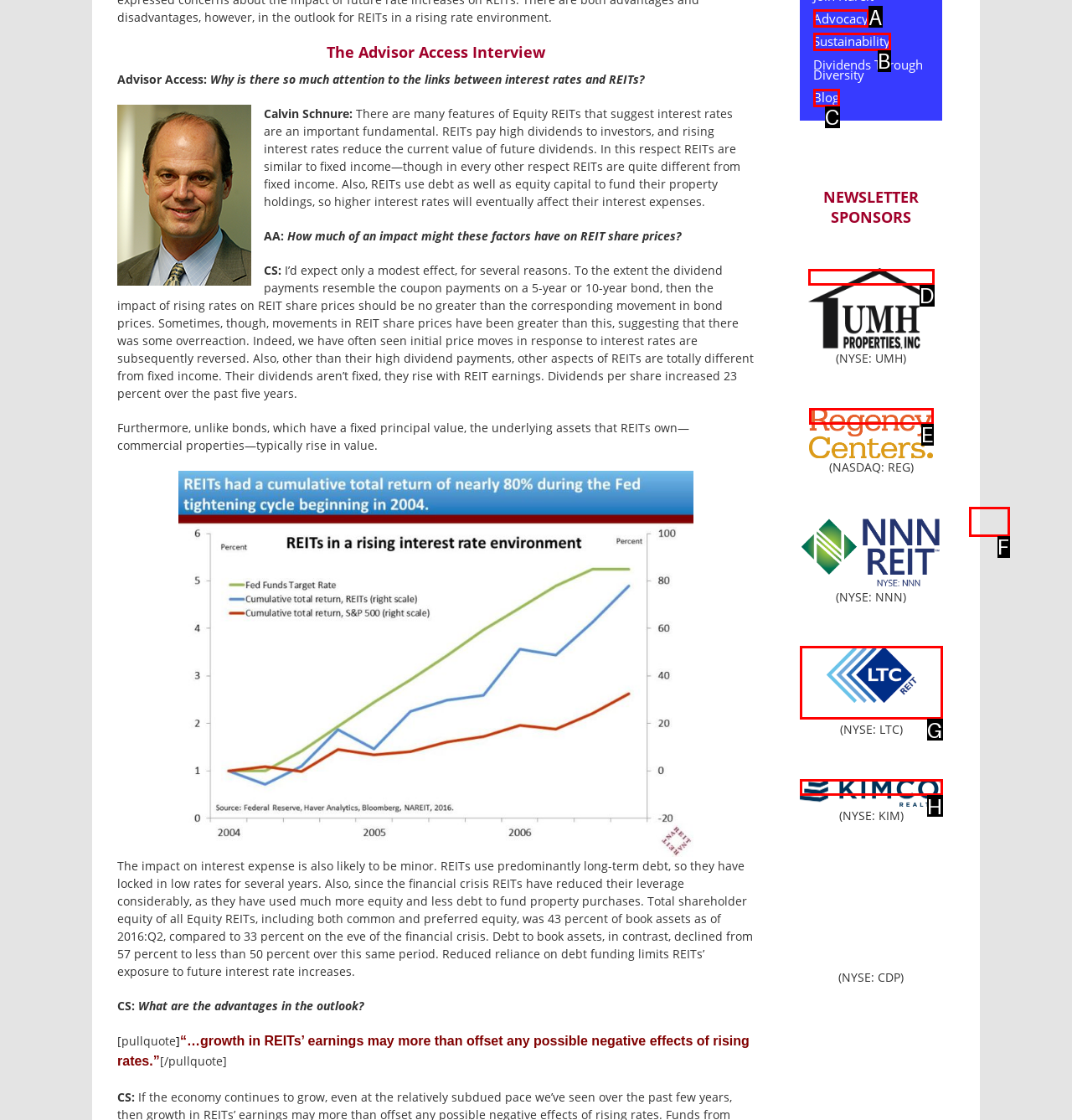Identify the HTML element that corresponds to the description: Blog Provide the letter of the matching option directly from the choices.

C